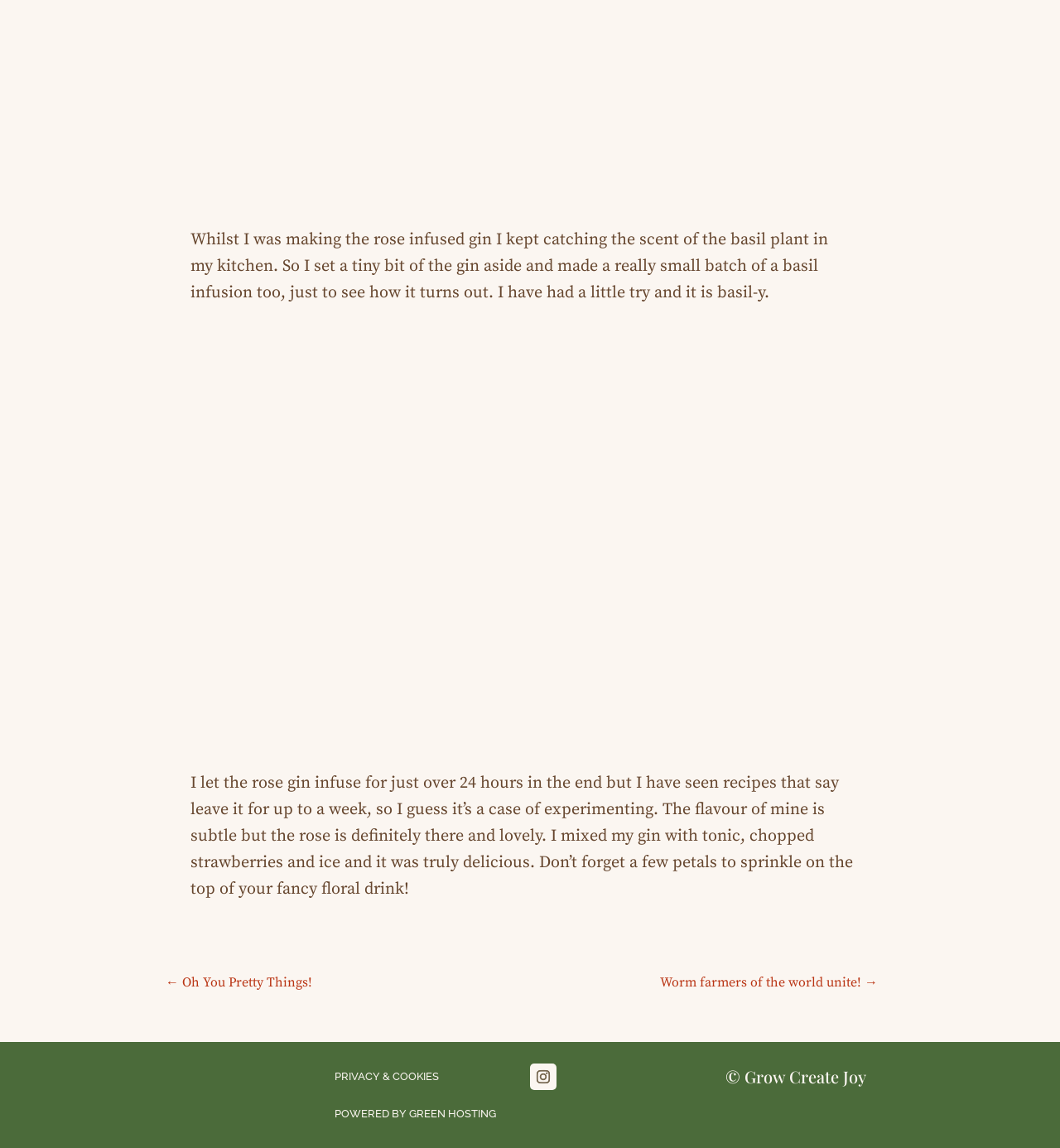What is the main topic of the text?
Ensure your answer is thorough and detailed.

Based on the text content, it appears that the author is discussing their experience with infusing gin with rose and basil, and sharing their results and recipe.